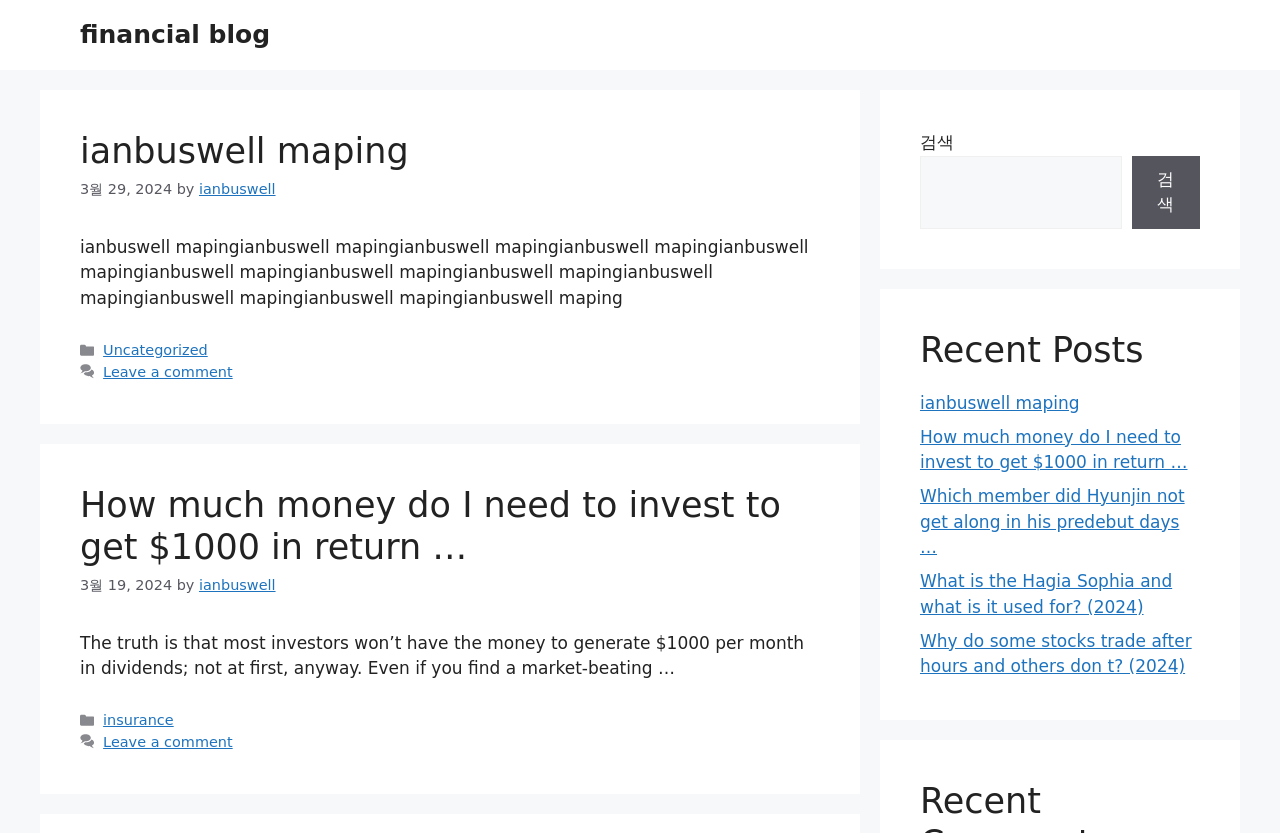Identify the bounding box coordinates for the UI element mentioned here: "parent_node: 검색 name="s"". Provide the coordinates as four float values between 0 and 1, i.e., [left, top, right, bottom].

[0.719, 0.187, 0.876, 0.274]